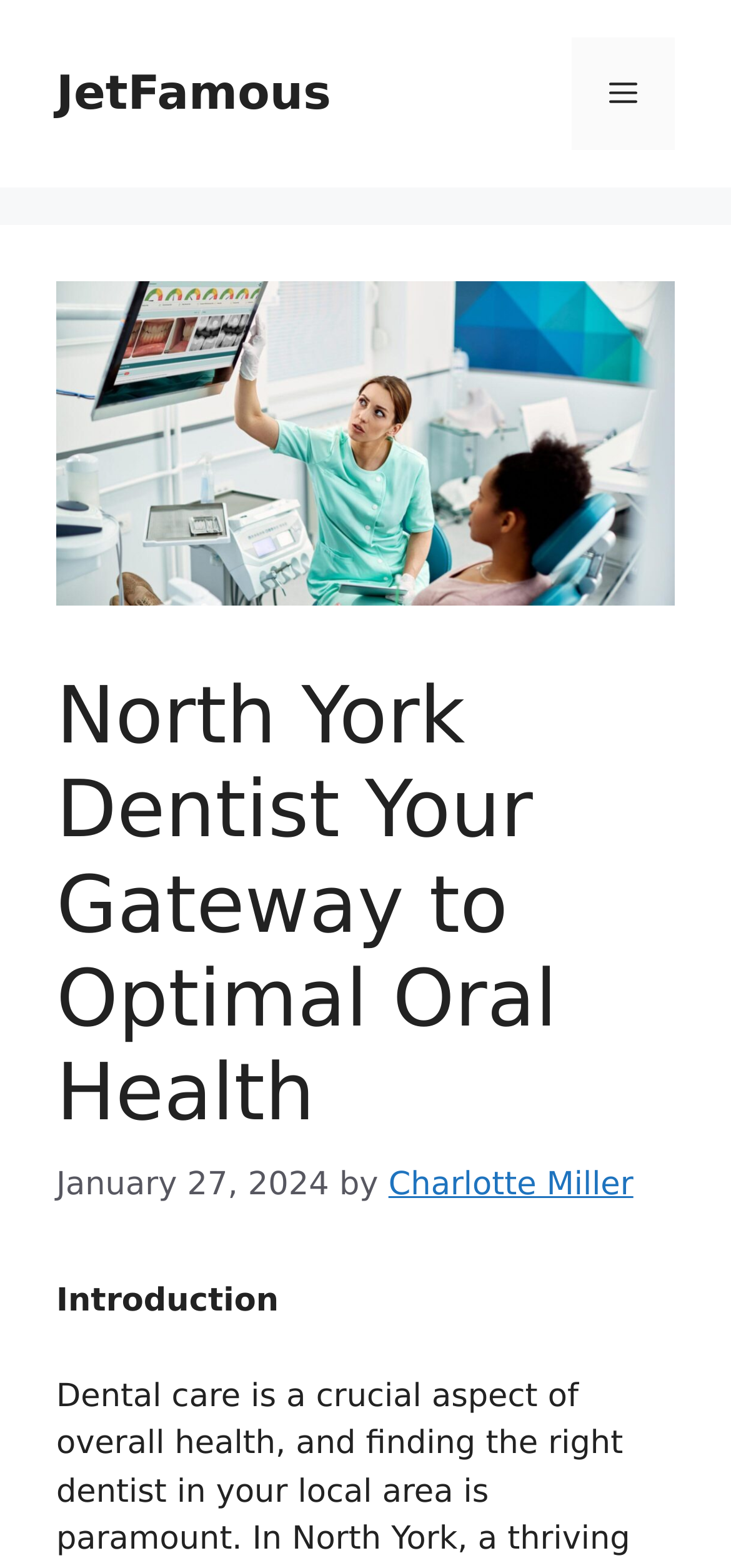What is the name of the dentist?
Look at the image and respond with a one-word or short phrase answer.

North York Dentist